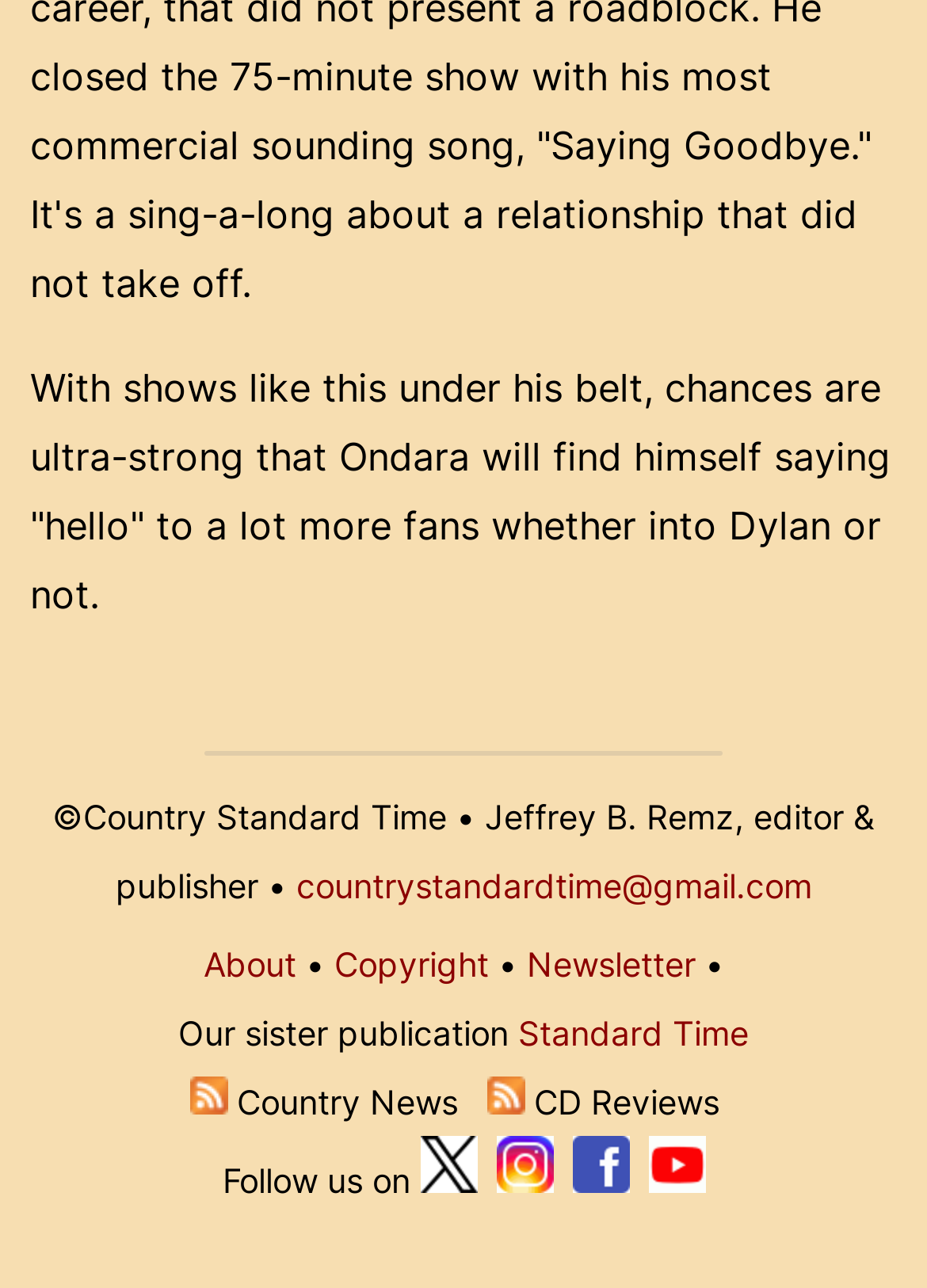What social media platforms can you follow the publication on?
Based on the image, provide a one-word or brief-phrase response.

Twitter, Instagram, Facebook, YouTube